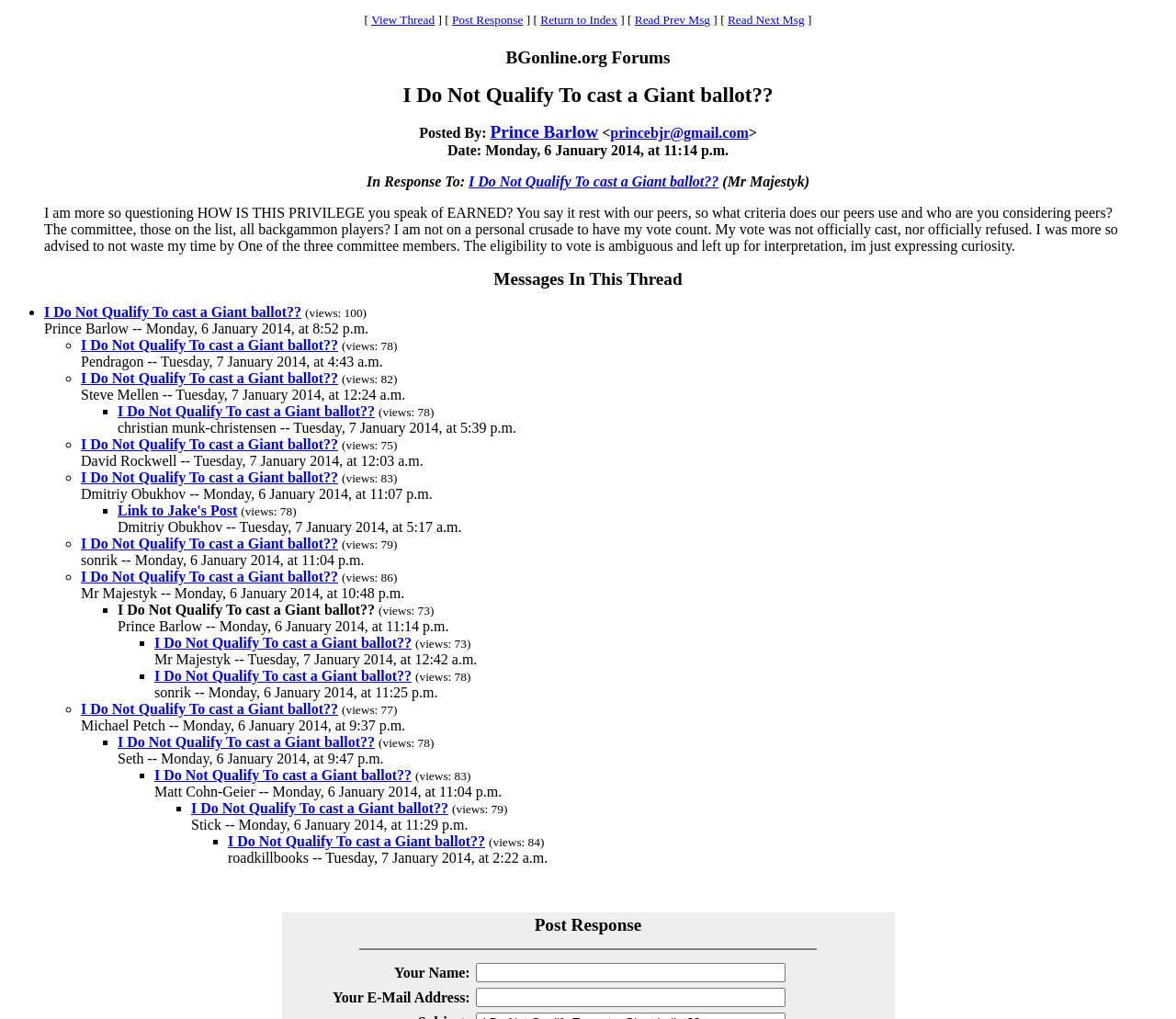Examine the image carefully and respond to the question with a detailed answer: 
Who posted the original message?

I found the answer by examining the link element with the content 'Prince Barlow' located near the top of the webpage, which is associated with the 'Posted By:' label.